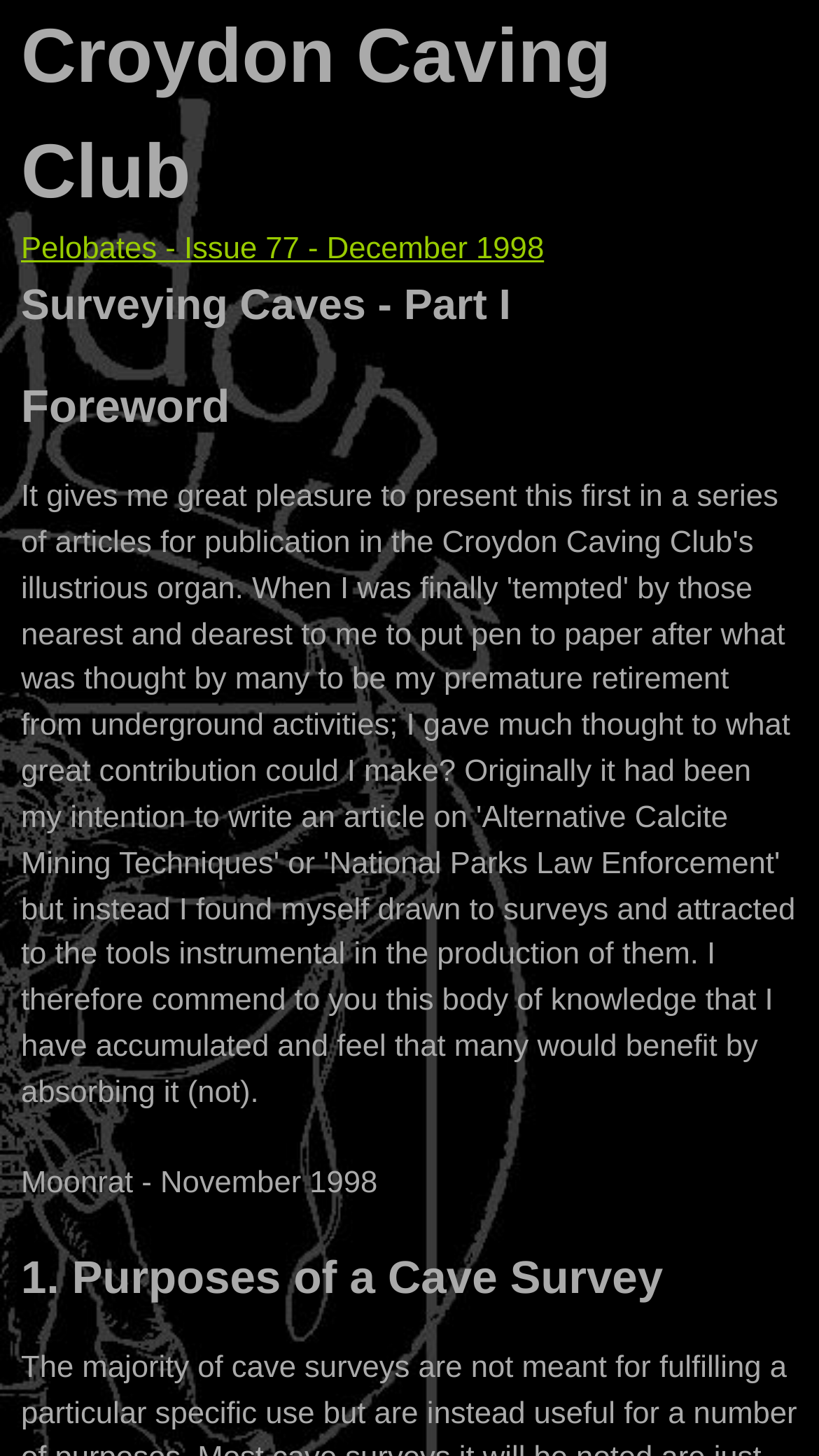Using the information in the image, give a detailed answer to the following question: How many sections are there in the article?

The webpage shows at least two sections in the article, namely 'Foreword' and '1. Purposes of a Cave Survey', which are indicated by heading elements. Therefore, there are at least two sections in the article.